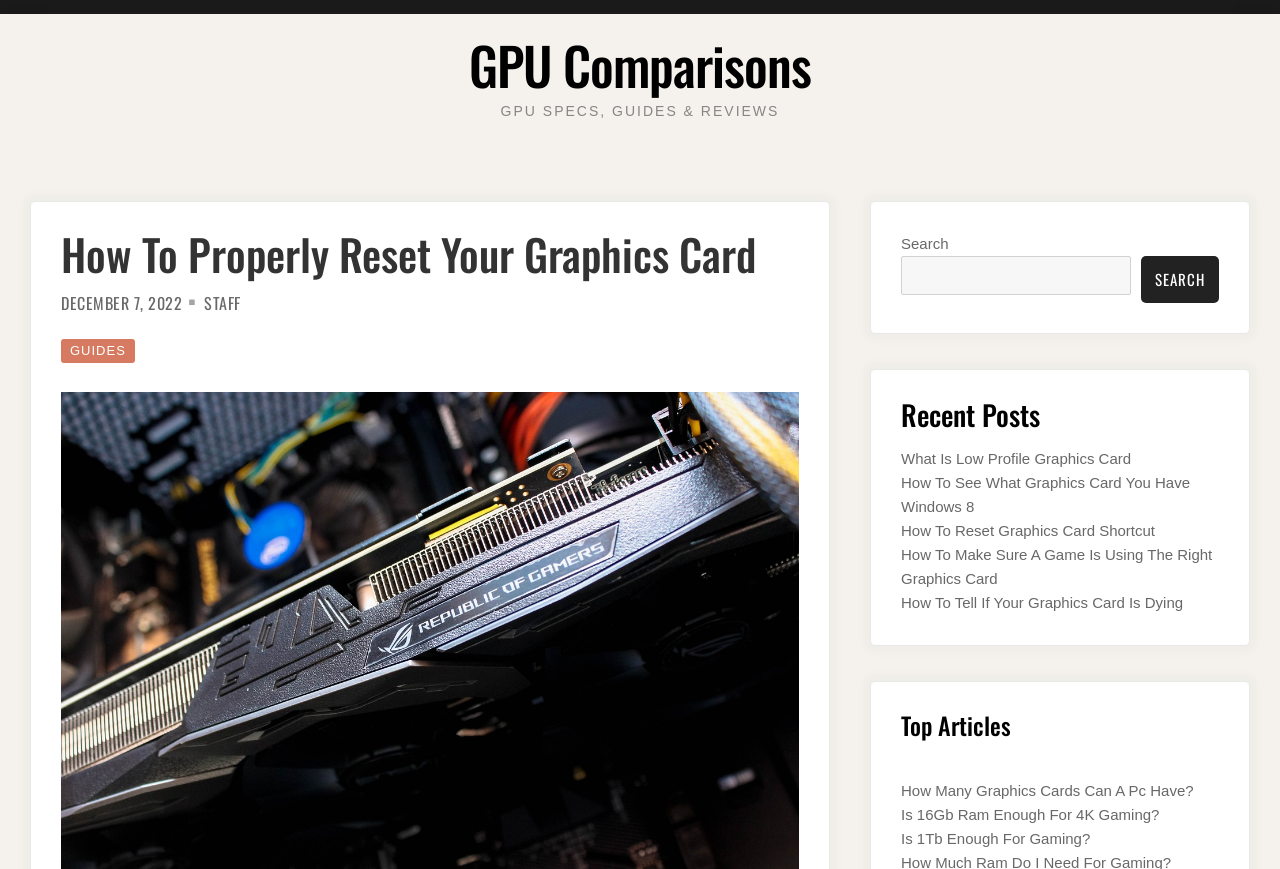Determine the bounding box coordinates of the clickable element to achieve the following action: 'Learn about low profile graphics cards'. Provide the coordinates as four float values between 0 and 1, formatted as [left, top, right, bottom].

[0.704, 0.518, 0.884, 0.538]